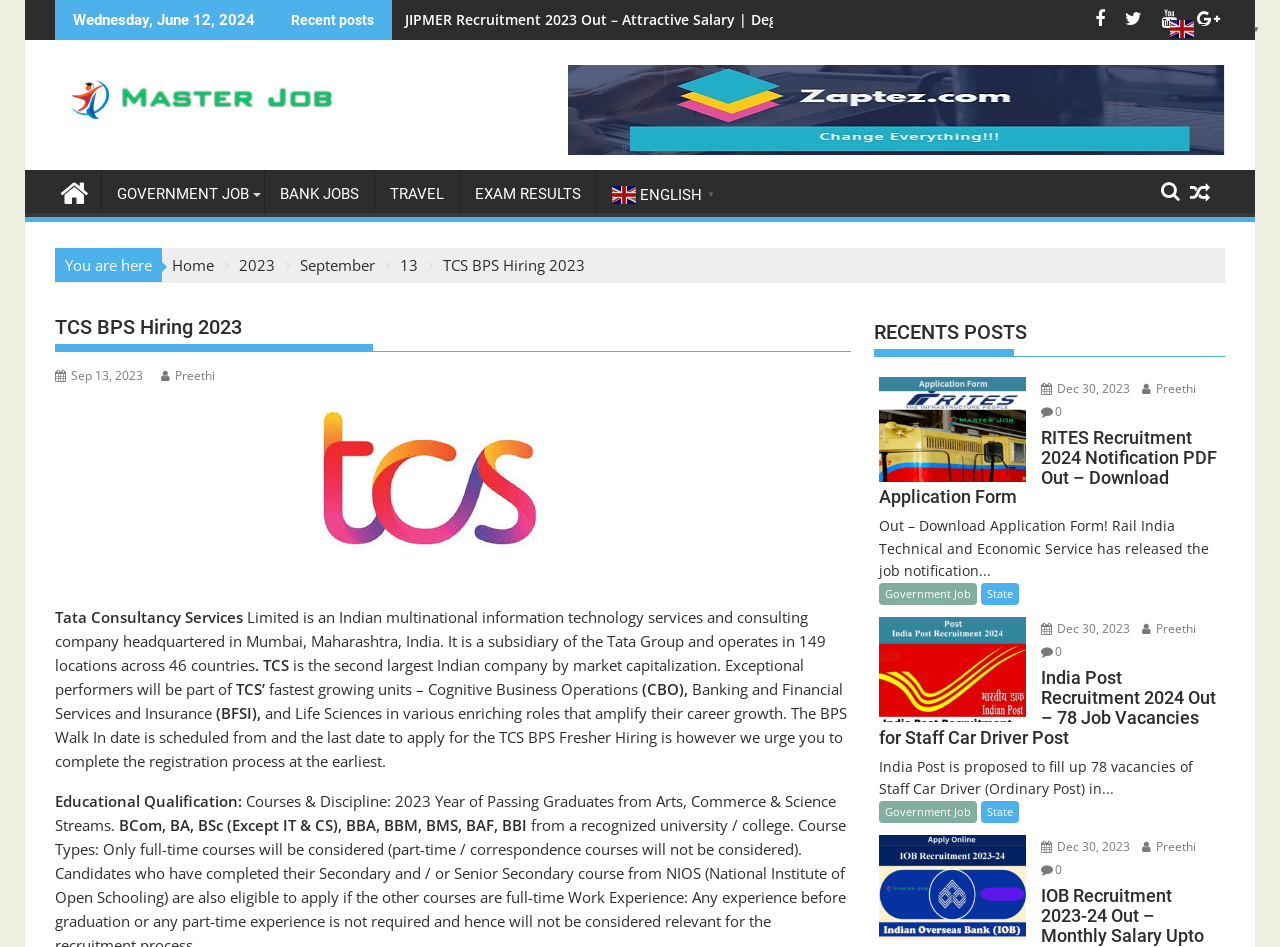Describe every aspect of the webpage comprehensively.

The webpage appears to be a job posting website, specifically focused on government and private sector job opportunities. At the top of the page, there is a header section with a logo and a navigation menu. Below the header, there is a section displaying the current date, "Wednesday, June 12, 2024".

On the left side of the page, there is a sidebar with various links to different job categories, such as "GOVERNMENT JOB", "BANK JOBS", "TRAVEL", and "EXAM RESULTS". There is also a language selection dropdown menu with an English flag icon.

The main content area of the page is divided into two sections. The top section has a heading "TCS BPS Hiring 2023" and provides information about a job opportunity at Tata Consultancy Services (TCS). The text describes the company, the job role, and the eligibility criteria. There is also a section with a heading "RECENTS POSTS" that lists three recent job postings with links to the full job descriptions.

Each job posting in the "RECENTS POSTS" section has a title, a date, and an author's name. The titles of the job postings are "RITES Recruitment 2024 Notification PDF Out – Download Application Form", "India Post Recruitment 2024 Out – 78 Job Vacancies for Staff Car Driver Post", and another job posting with a similar format.

Throughout the page, there are various icons and images, including social media icons, a MasterJob logo, and a language selection flag icon. The overall layout of the page is organized, with clear headings and concise text, making it easy to navigate and find relevant information.